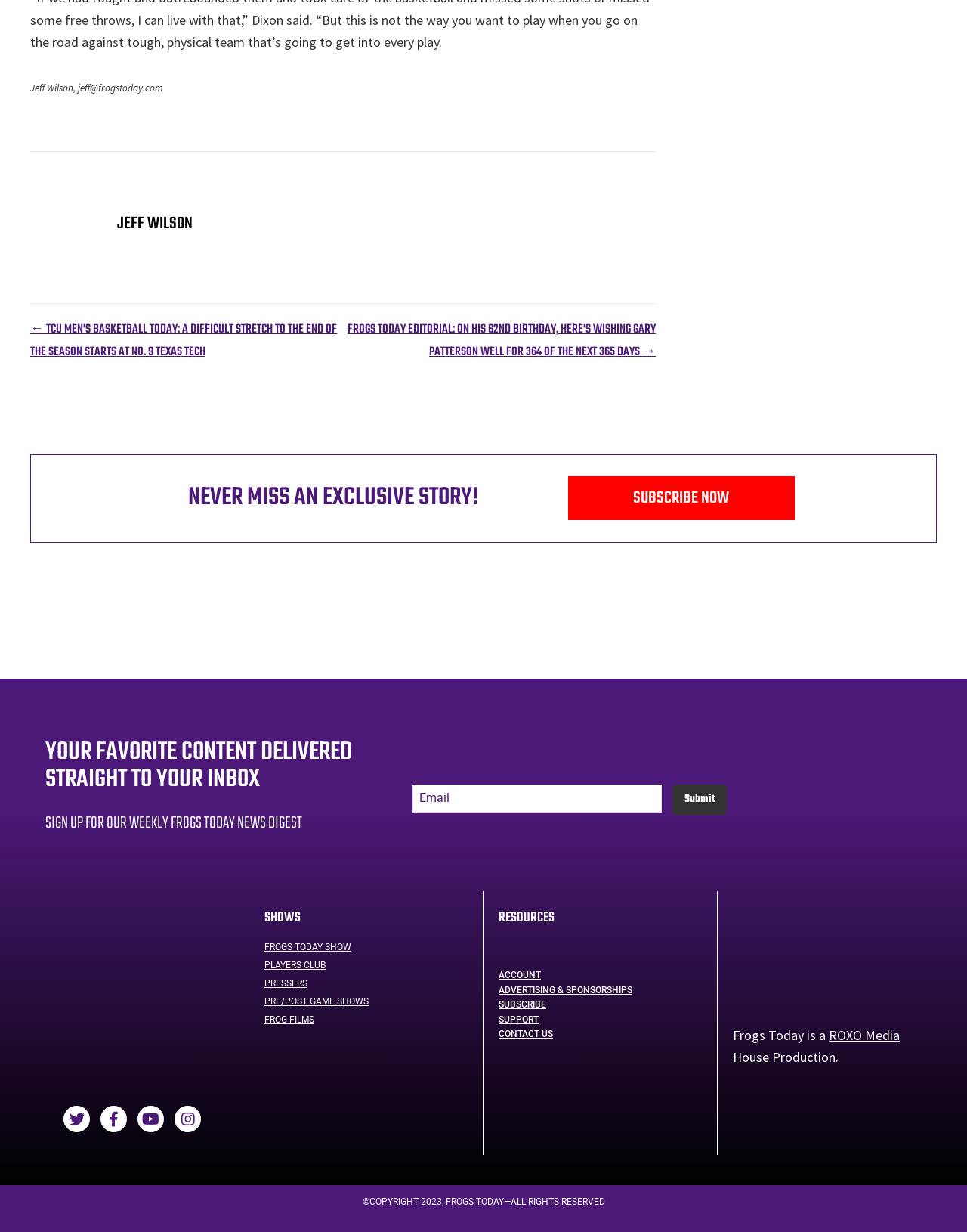Provide the bounding box coordinates for the area that should be clicked to complete the instruction: "Enter email address in the subscription textbox".

[0.427, 0.637, 0.685, 0.659]